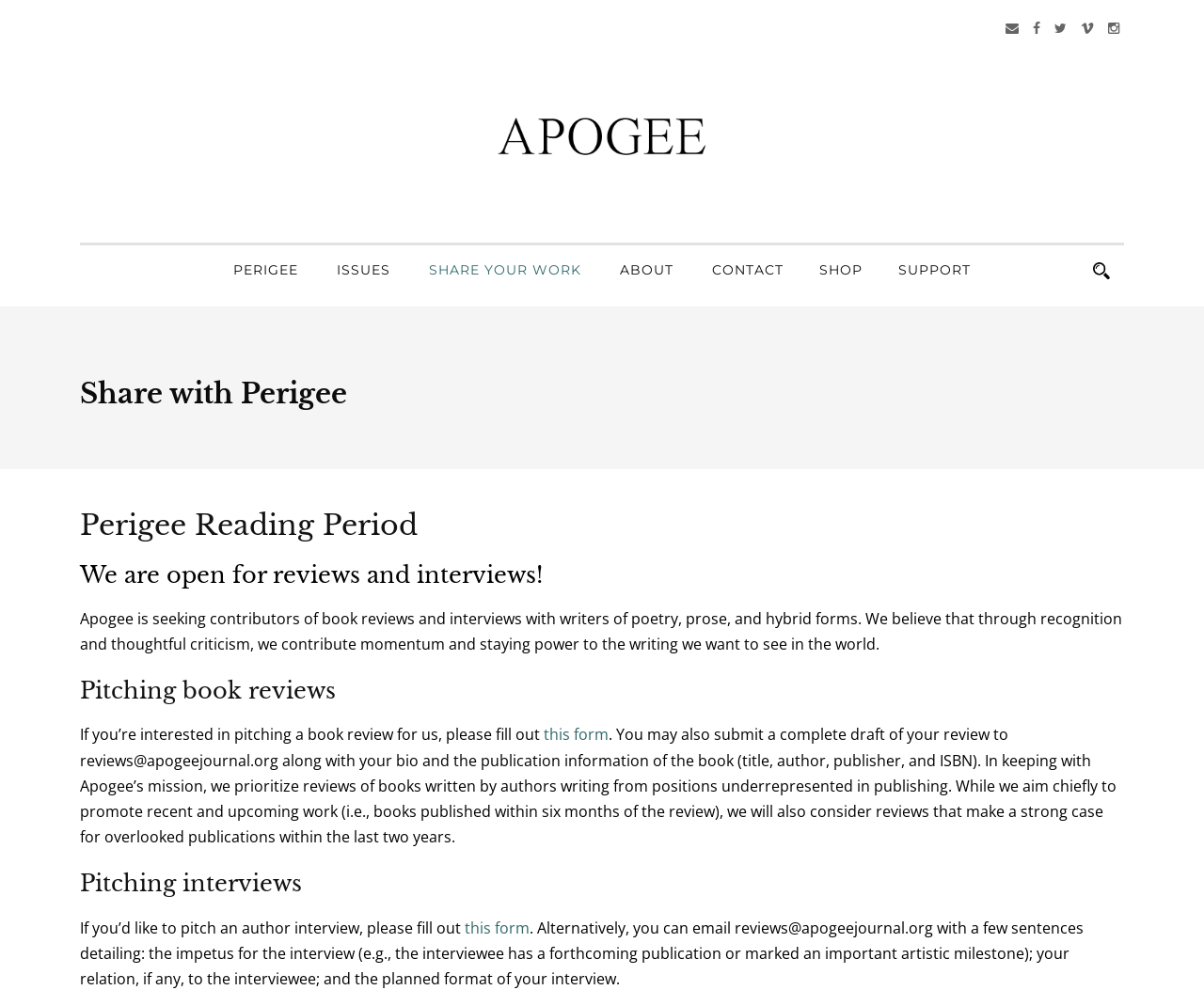Specify the bounding box coordinates (top-left x, top-left y, bottom-right x, bottom-right y) of the UI element in the screenshot that matches this description: Shop

[0.666, 0.262, 0.731, 0.3]